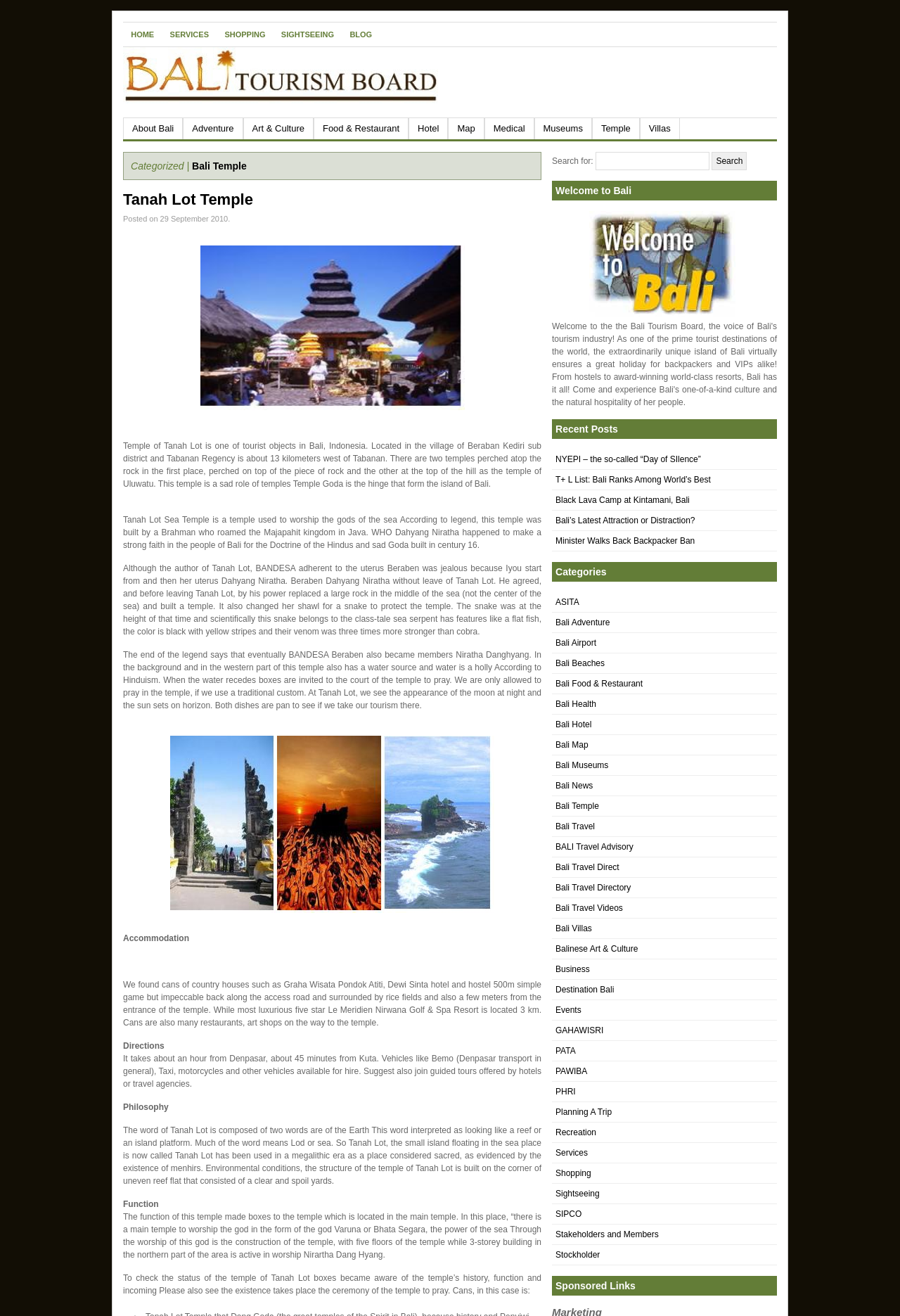Answer briefly with one word or phrase:
How many floors does the main temple have?

five floors